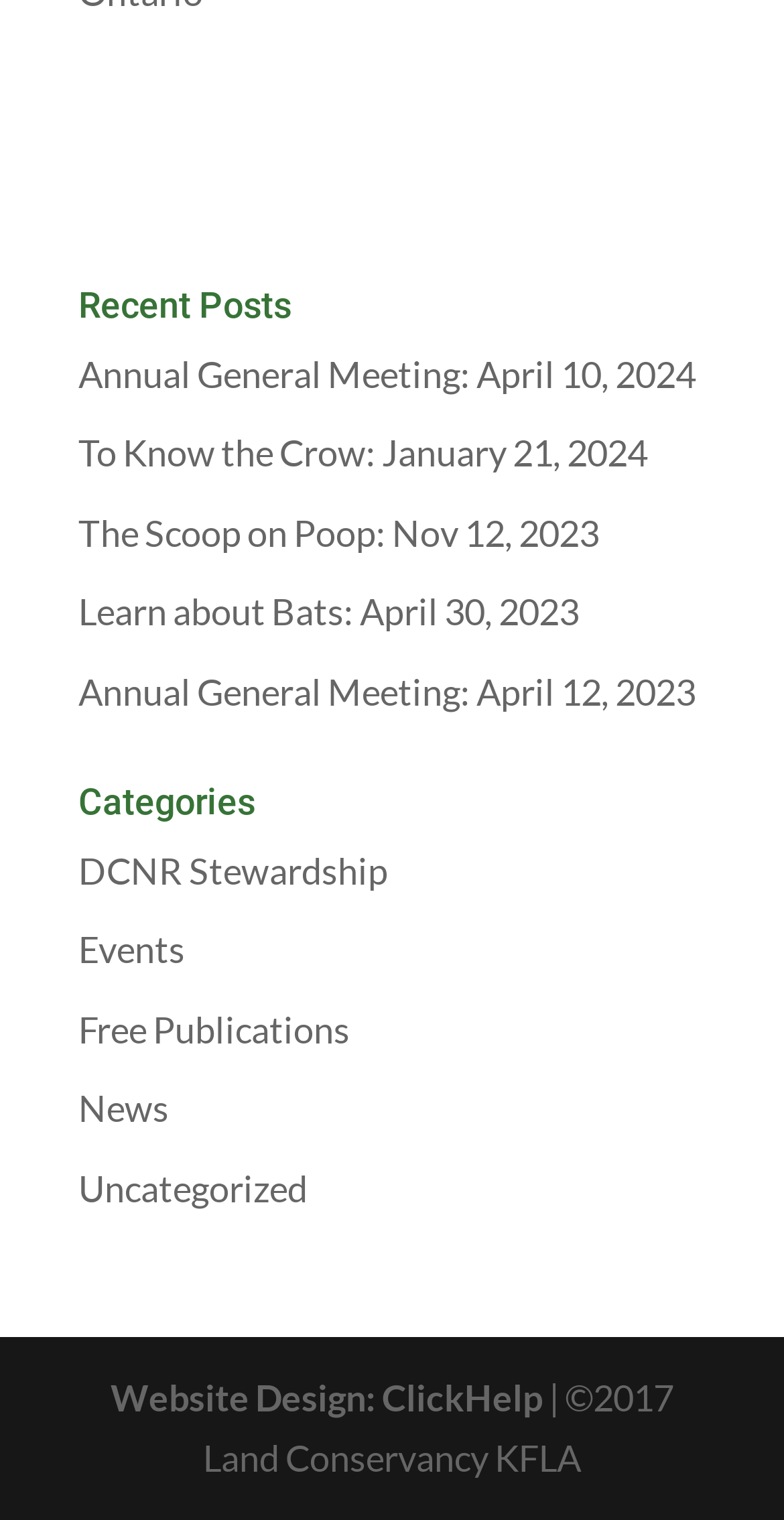Please identify the bounding box coordinates of the element I should click to complete this instruction: 'visit Website Design: ClickHelp'. The coordinates should be given as four float numbers between 0 and 1, like this: [left, top, right, bottom].

[0.141, 0.904, 0.7, 0.933]